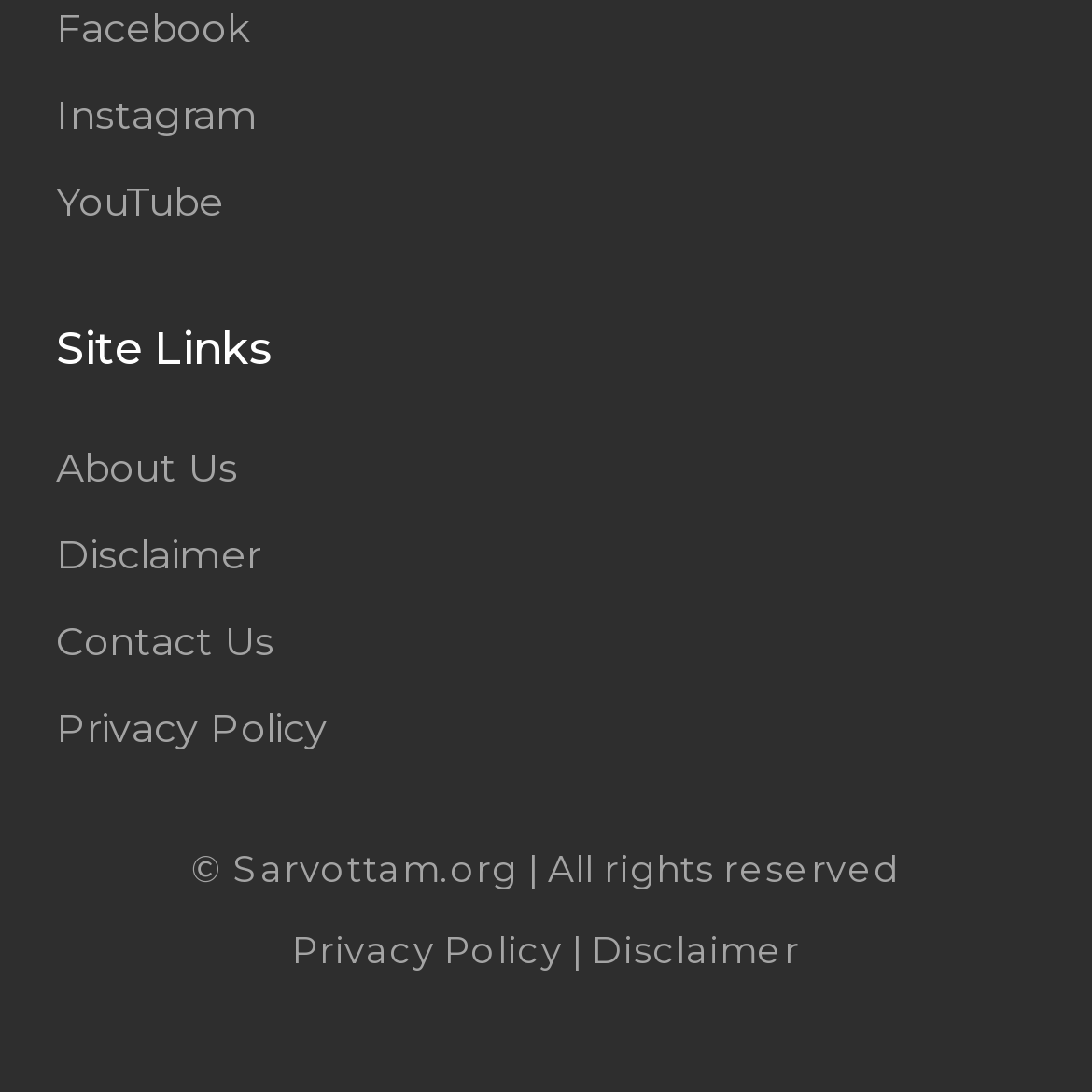Given the description of a UI element: "Facebook", identify the bounding box coordinates of the matching element in the webpage screenshot.

[0.051, 0.002, 0.228, 0.048]